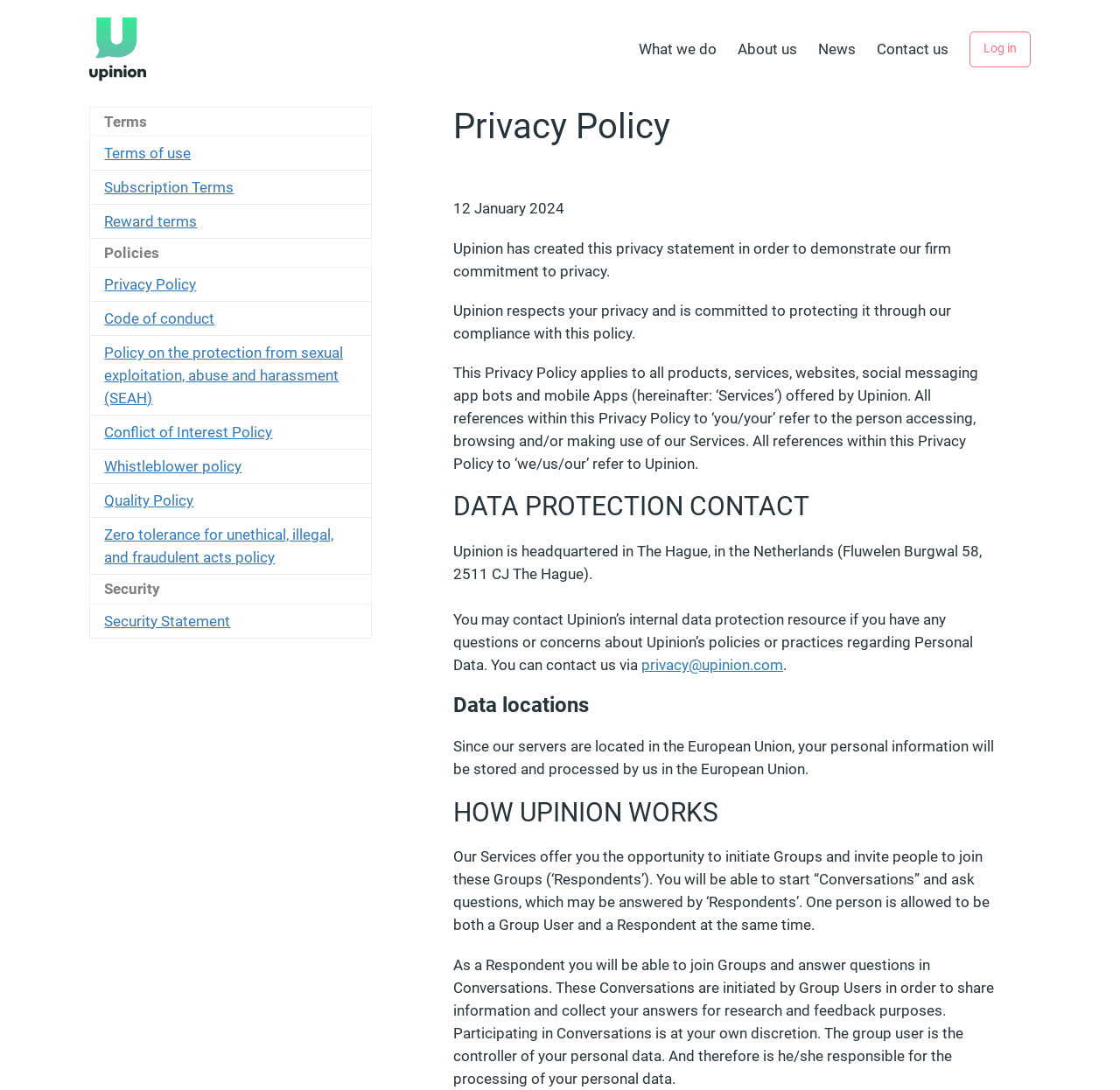What is the date mentioned in the 'Privacy Policy' section?
Based on the visual, give a brief answer using one word or a short phrase.

12 January 2024